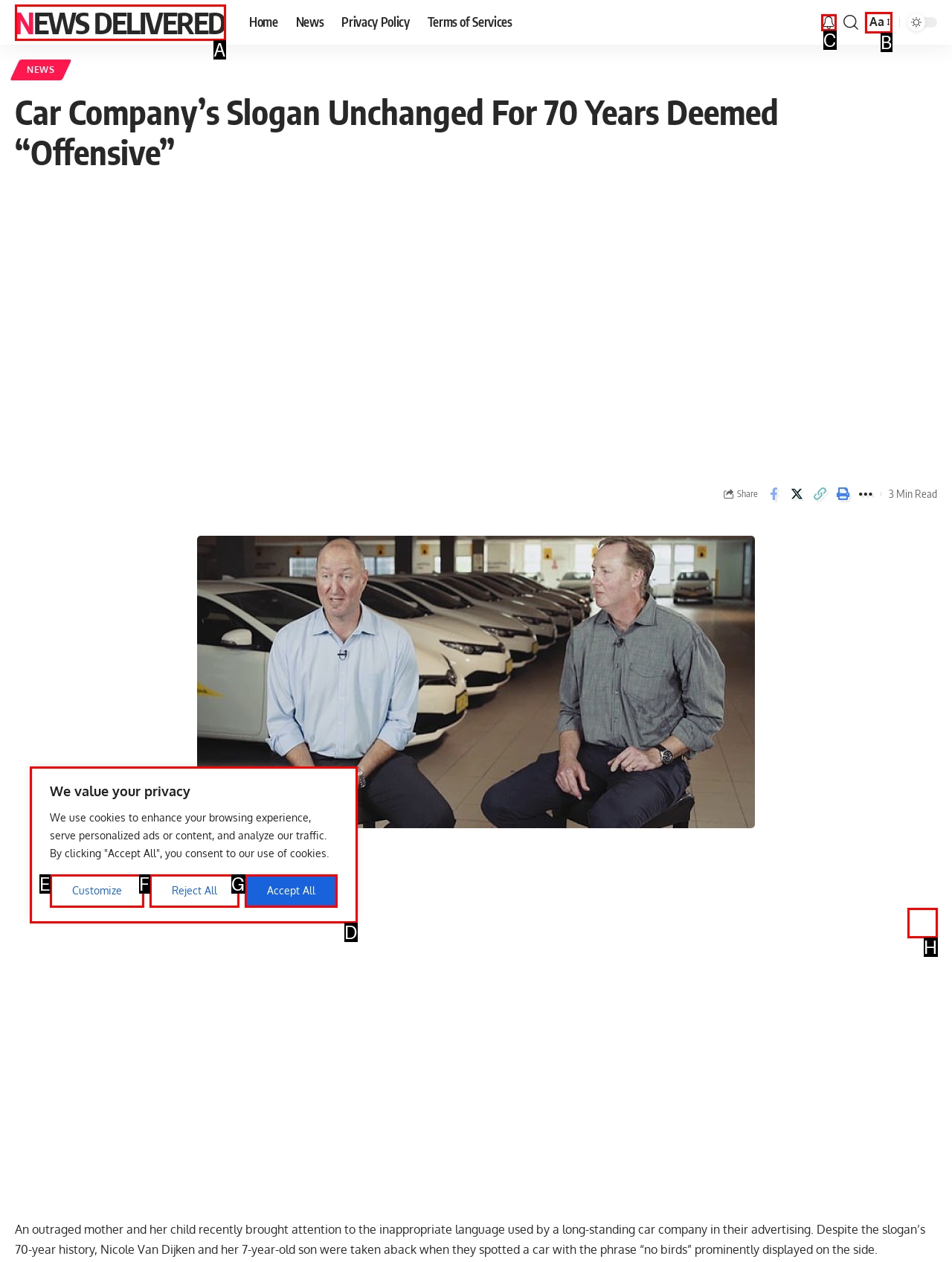Identify which lettered option completes the task: resize font. Provide the letter of the correct choice.

B